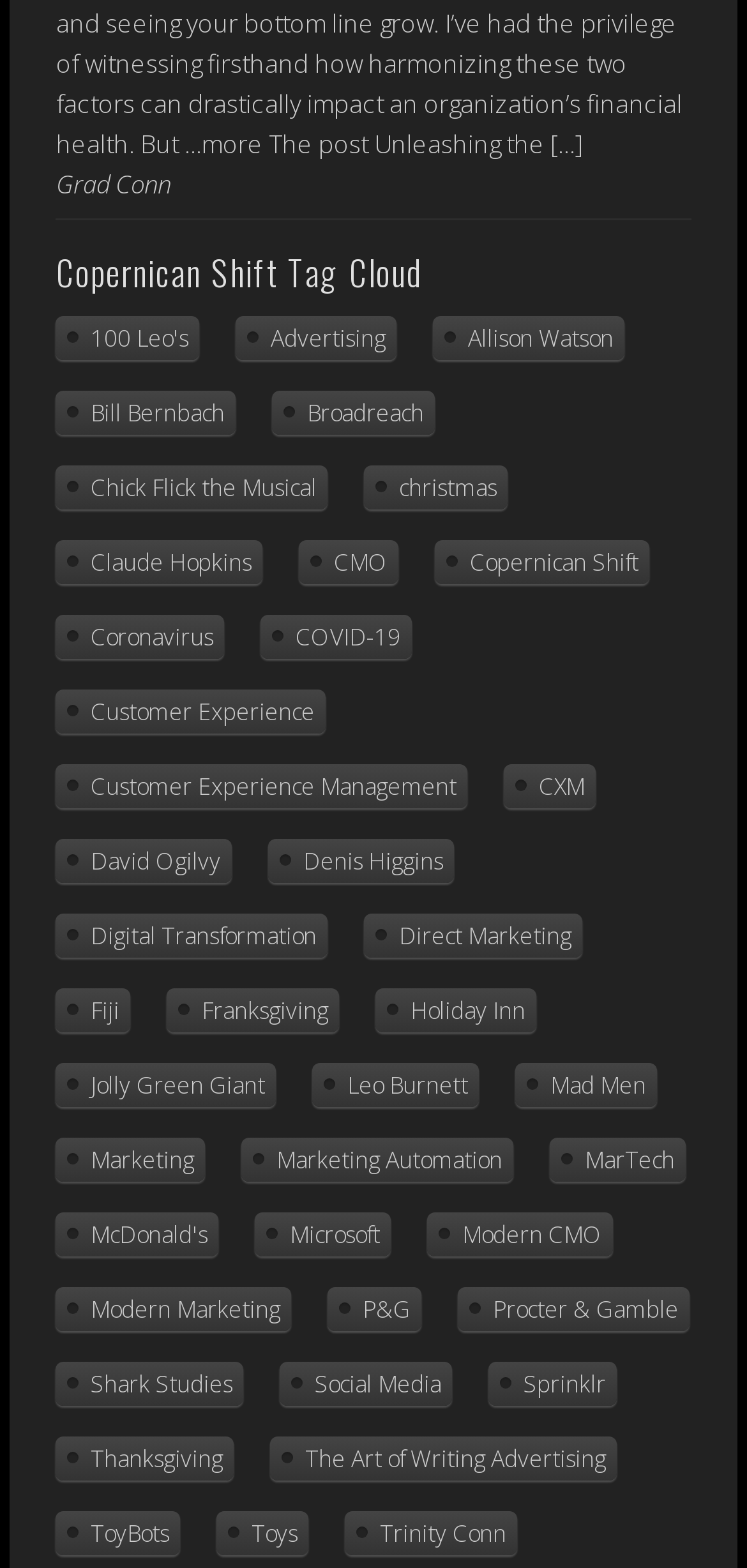Kindly provide the bounding box coordinates of the section you need to click on to fulfill the given instruction: "Explore 'Copernican Shift'".

[0.583, 0.344, 0.87, 0.372]